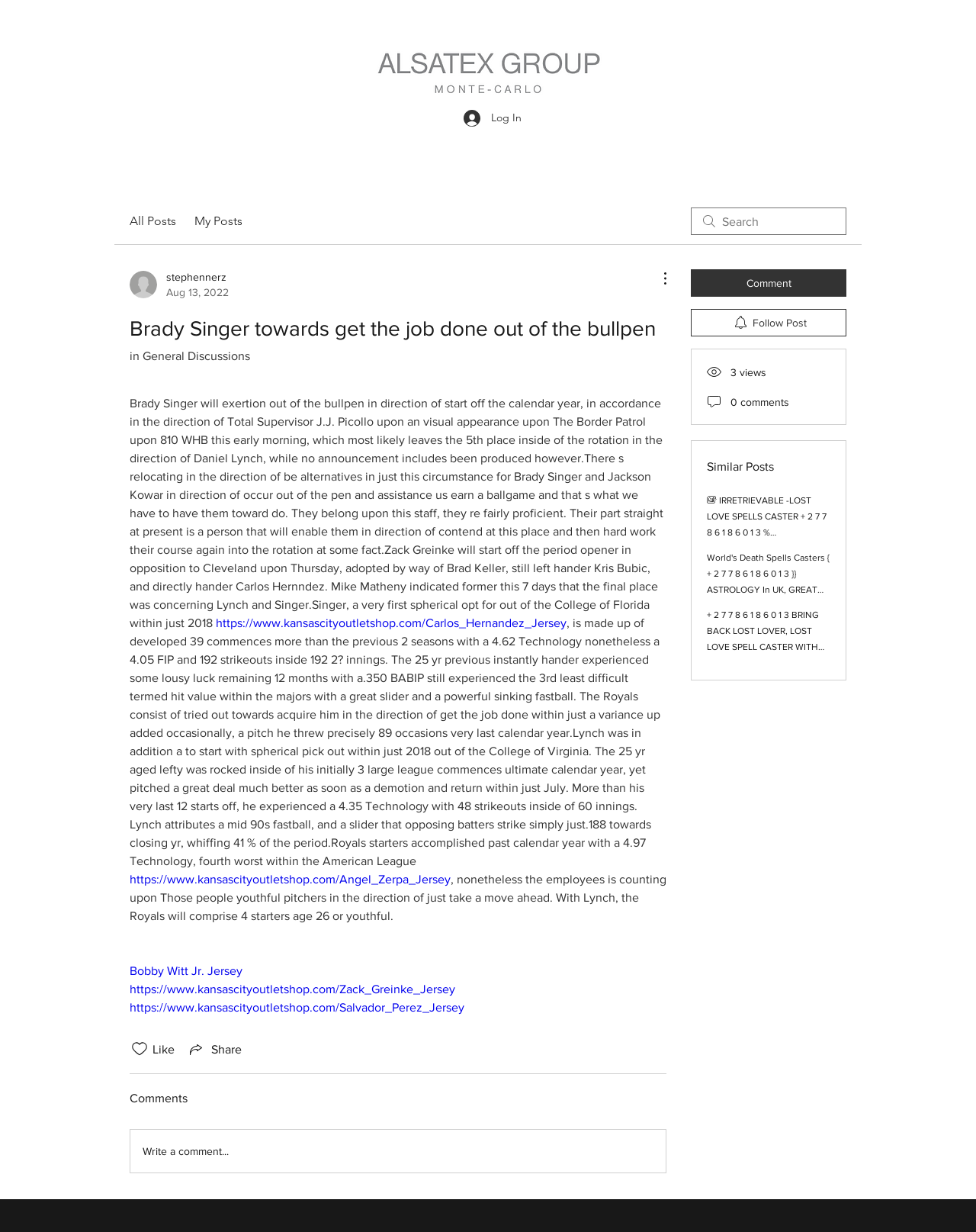Who is the Total Supervisor mentioned in the article?
Analyze the image and deliver a detailed answer to the question.

The article mentions that according to Total Supervisor J.J. Picollo, Brady Singer will exertion out of the bullpen in direction to start off the calendar year.